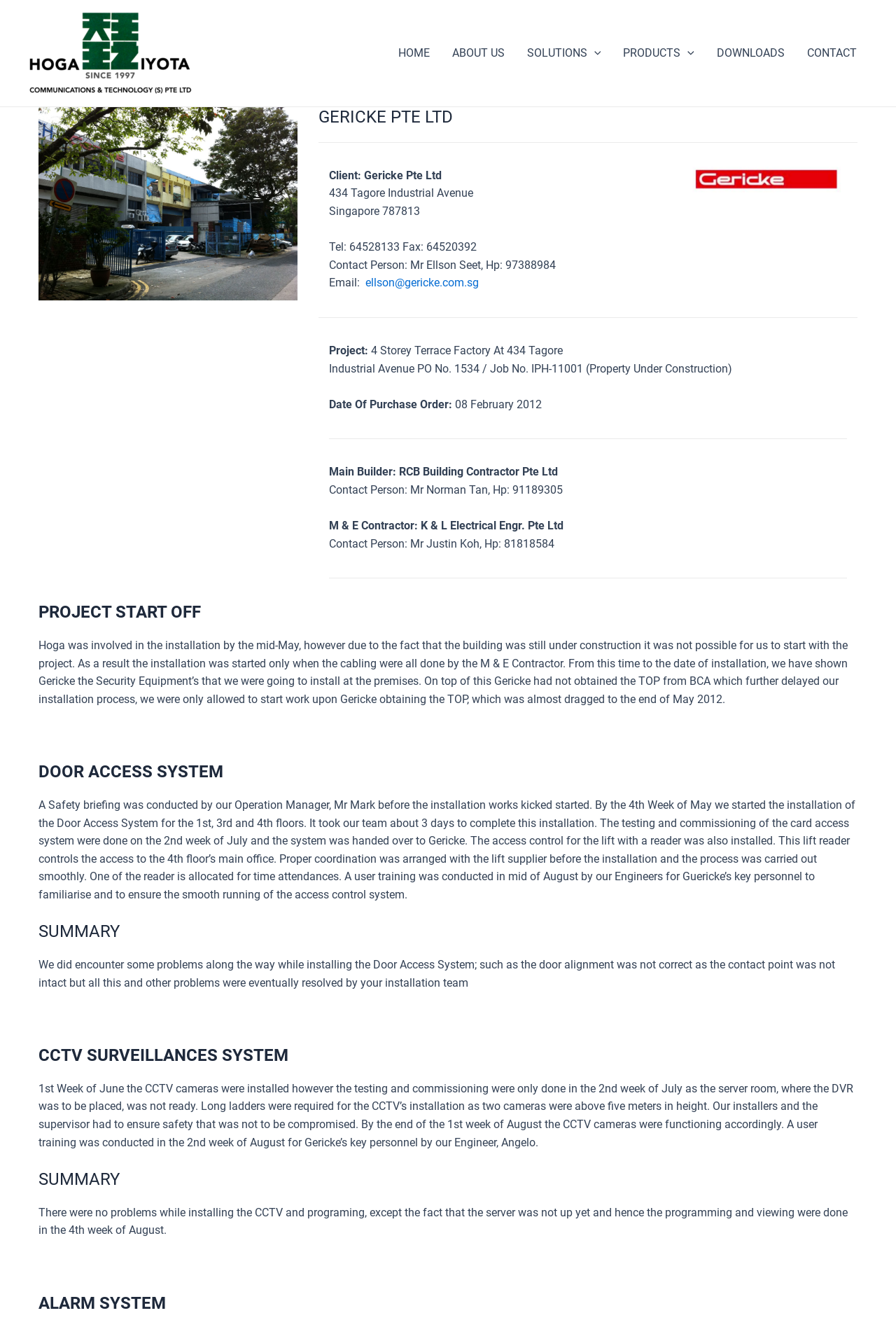What is the purpose of the user training conducted in mid-August?
We need a detailed and meticulous answer to the question.

The purpose of the user training is obtained from the static text element with the text 'A user training was conducted in mid of August by our Engineers for Gericke’s key personnel to familiarise and to ensure the smooth running of the access control system' which is located in the 'DOOR ACCESS SYSTEM' section.